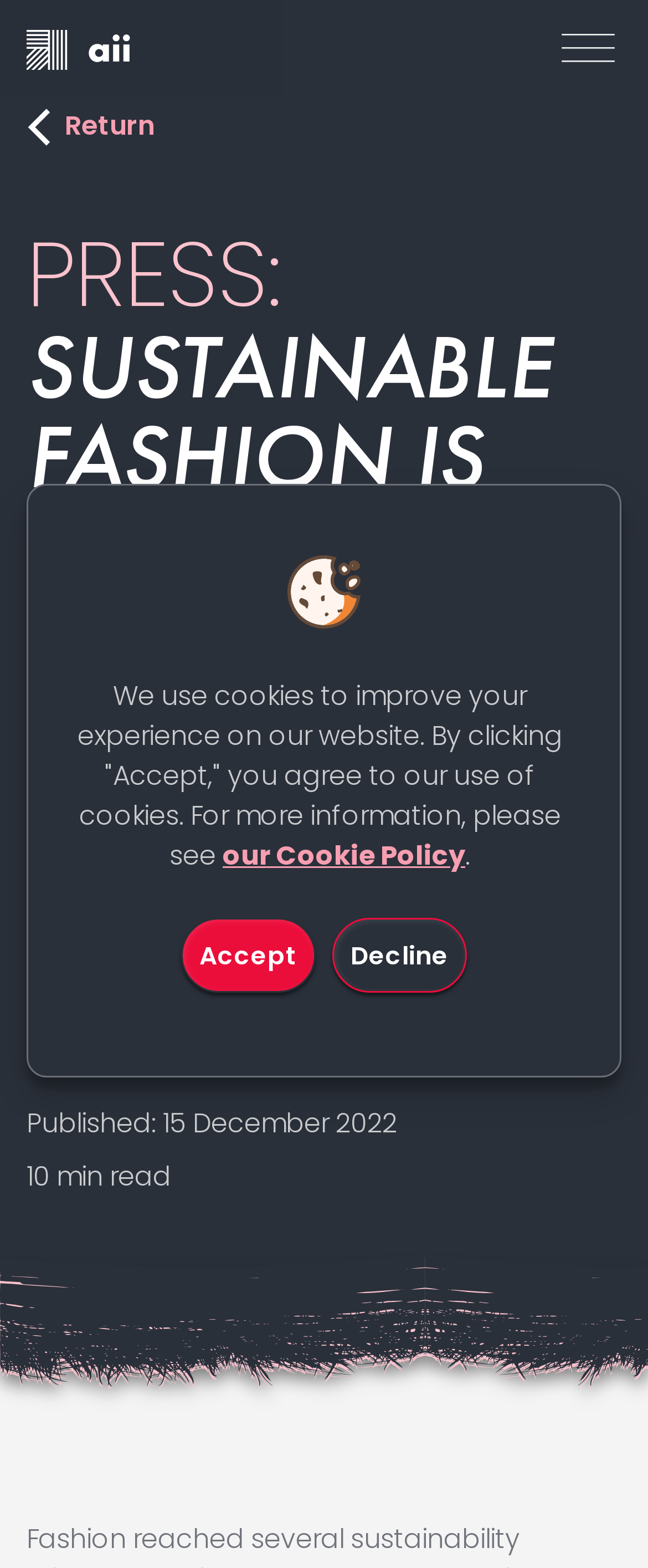What is the date of publication of this article?
Offer a detailed and exhaustive answer to the question.

I found the publication date by looking at the StaticText element with the description '15 December 2022', which is located below the heading of the article.